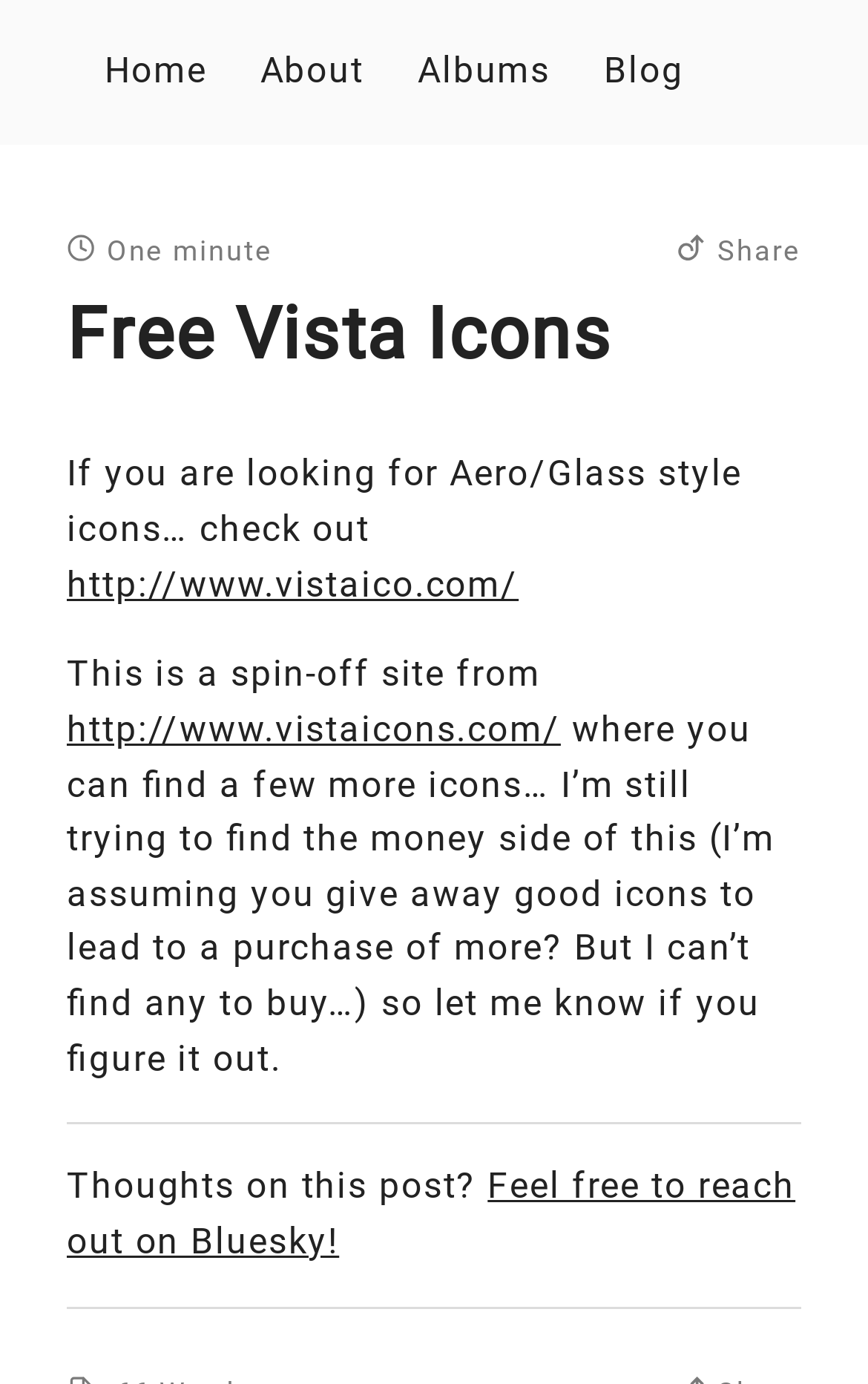Show the bounding box coordinates of the region that should be clicked to follow the instruction: "Click on the Home link."

[0.121, 0.032, 0.238, 0.072]